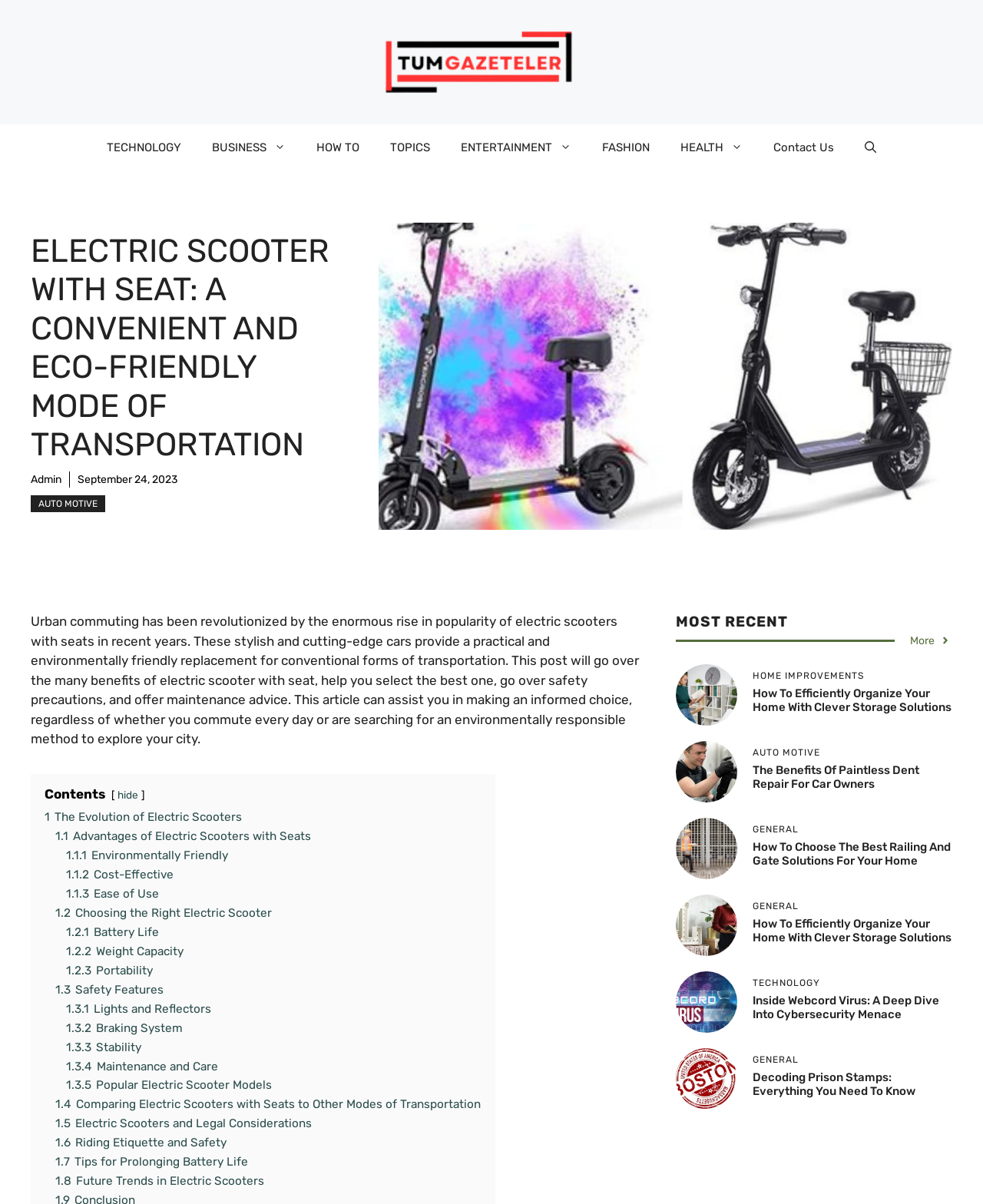What is the category of the article 'The Benefits Of Paintless Dent Repair For Car Owners'?
Refer to the image and give a detailed answer to the question.

The heading 'AUTO MOTIVE' is above the link 'The Benefits Of Paintless Dent Repair For Car Owners', which indicates that the category of the article is AUTO MOTIVE.